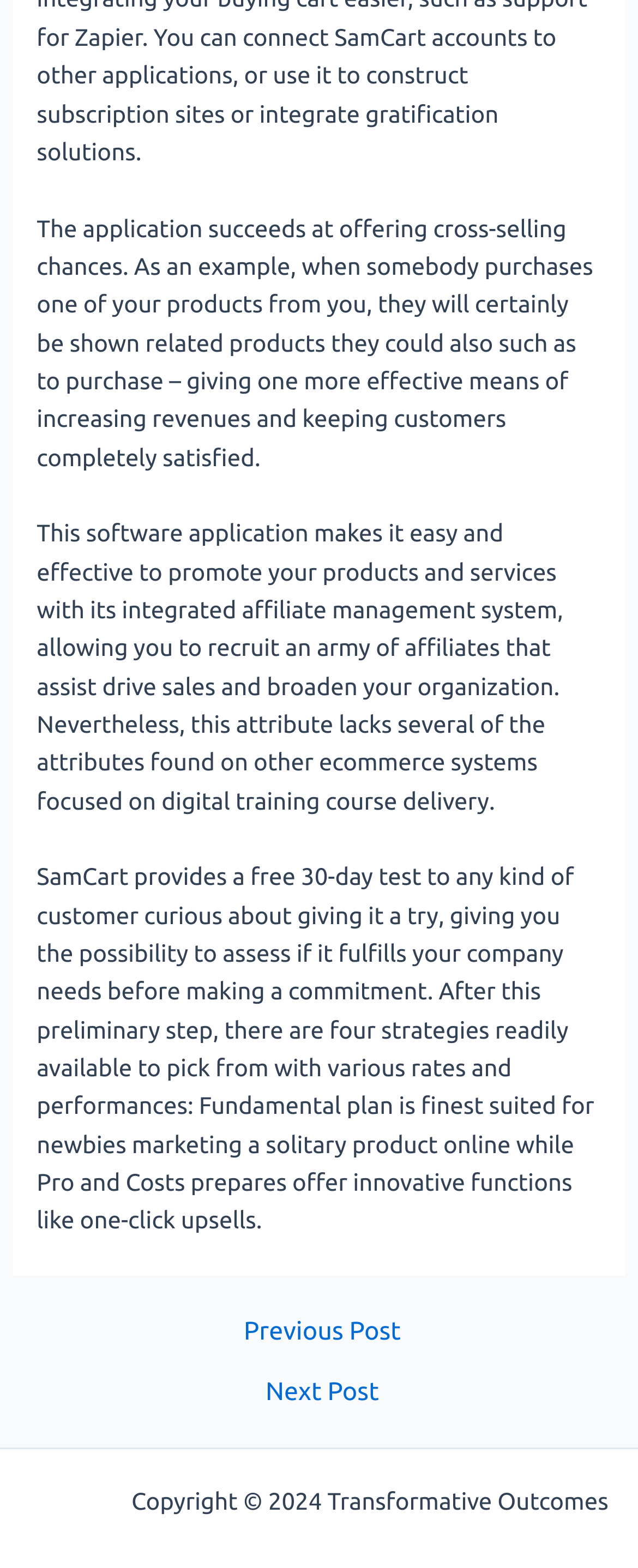Identify the bounding box for the UI element described as: "← Previous Post". The coordinates should be four float numbers between 0 and 1, i.e., [left, top, right, bottom].

[0.025, 0.84, 0.985, 0.857]